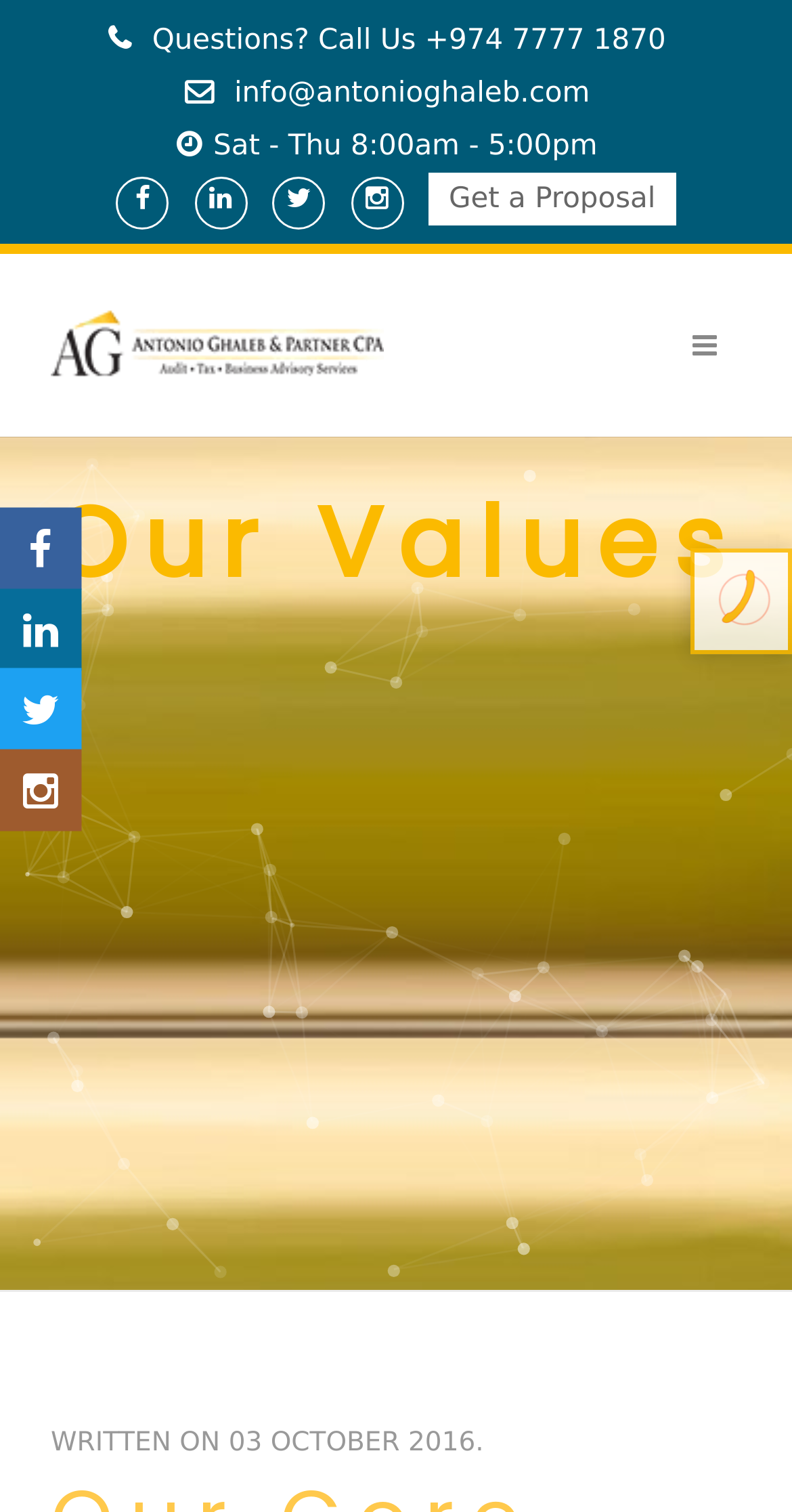Locate the bounding box of the UI element defined by this description: "title="ANTONIO GHALEB"". The coordinates should be given as four float numbers between 0 and 1, formatted as [left, top, right, bottom].

[0.064, 0.168, 0.485, 0.245]